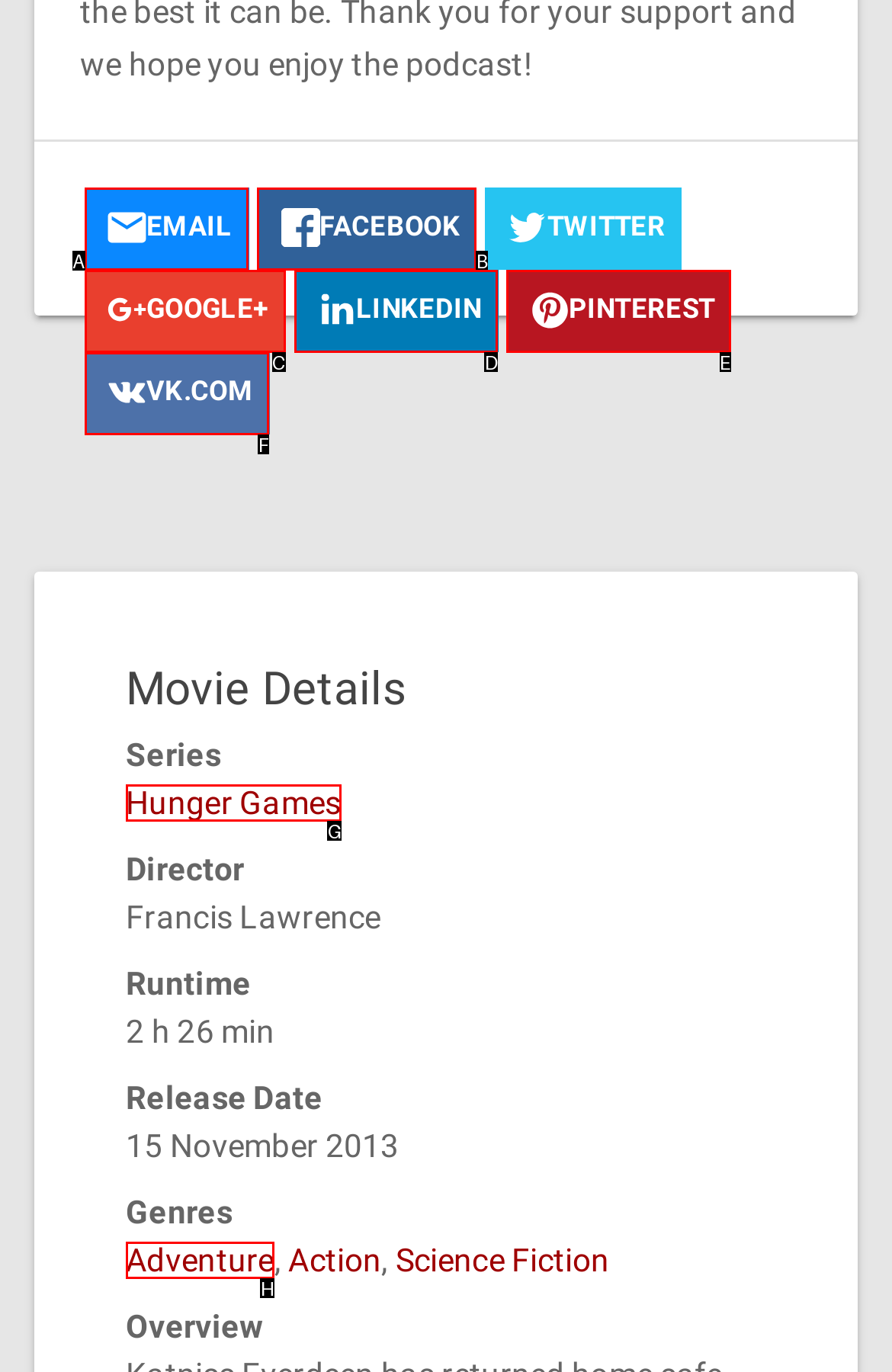Please identify the UI element that matches the description: Previous
Respond with the letter of the correct option.

None